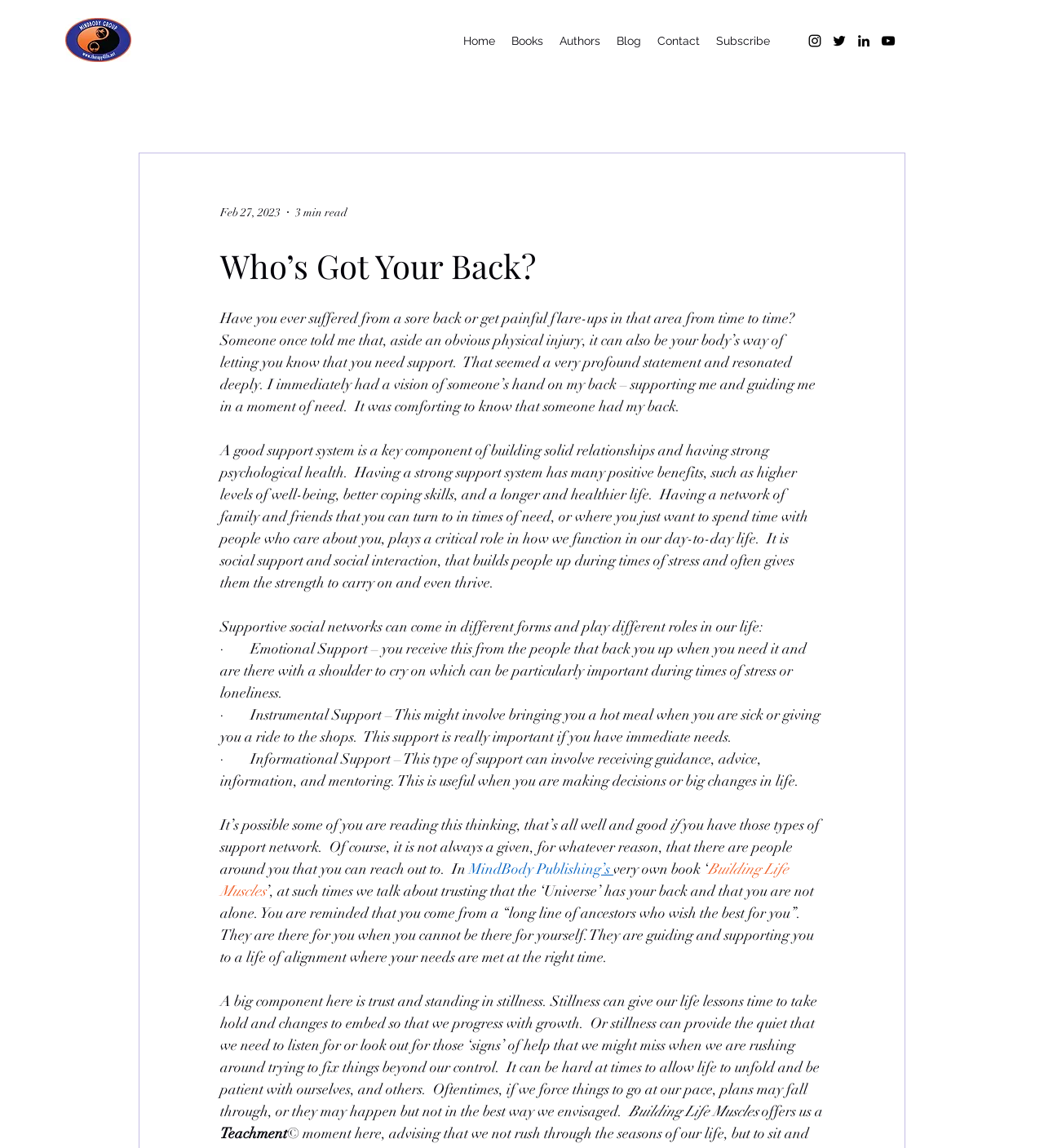What is the name of the book mentioned in the article?
Please provide a detailed and thorough answer to the question.

The book is mentioned in the article as 'Building Life Muscles', which is a book published by MindBody Publishing. The book is mentioned as a resource that discusses trusting that the universe has one's back and finding support in times of need.